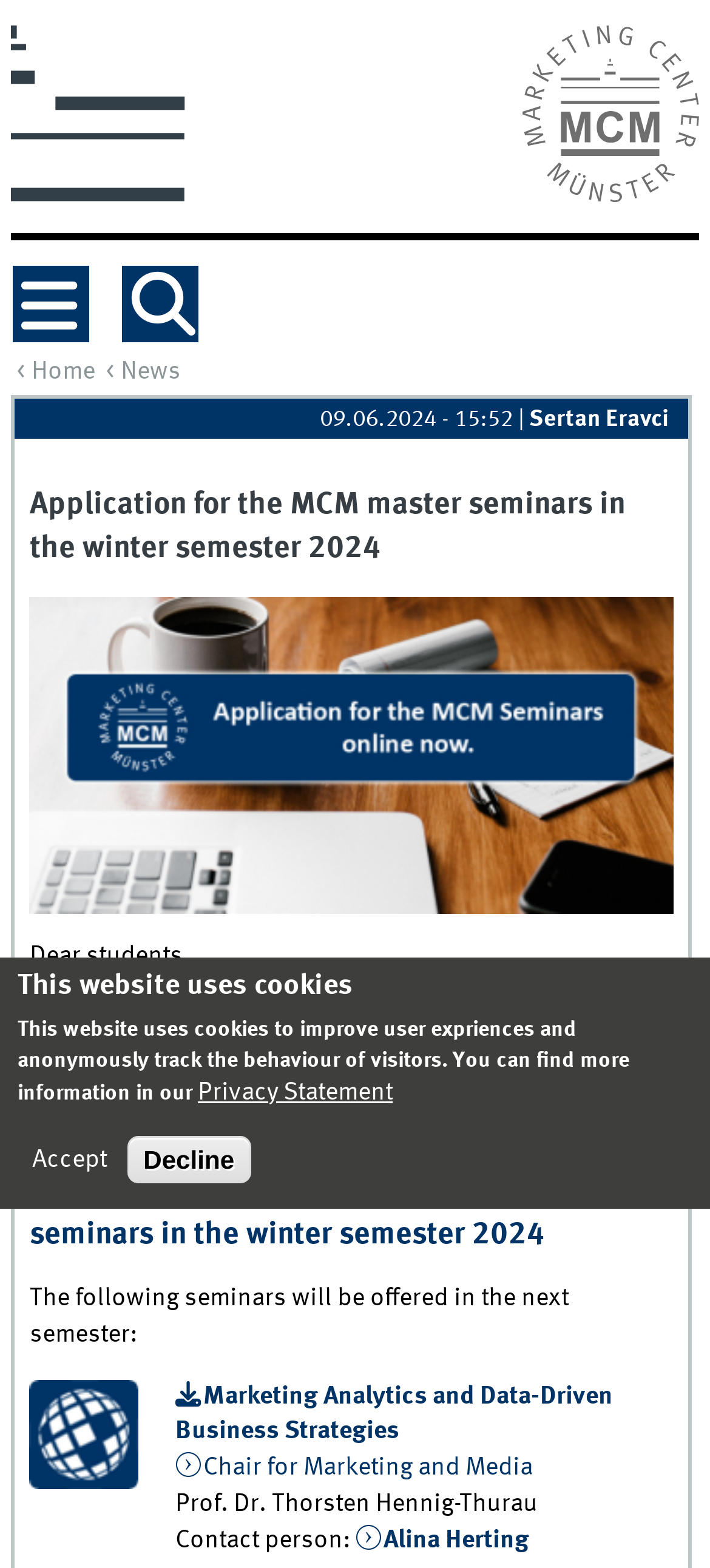Locate the bounding box coordinates of the clickable part needed for the task: "View online application for the MCM master seminars".

[0.042, 0.75, 0.783, 0.797]